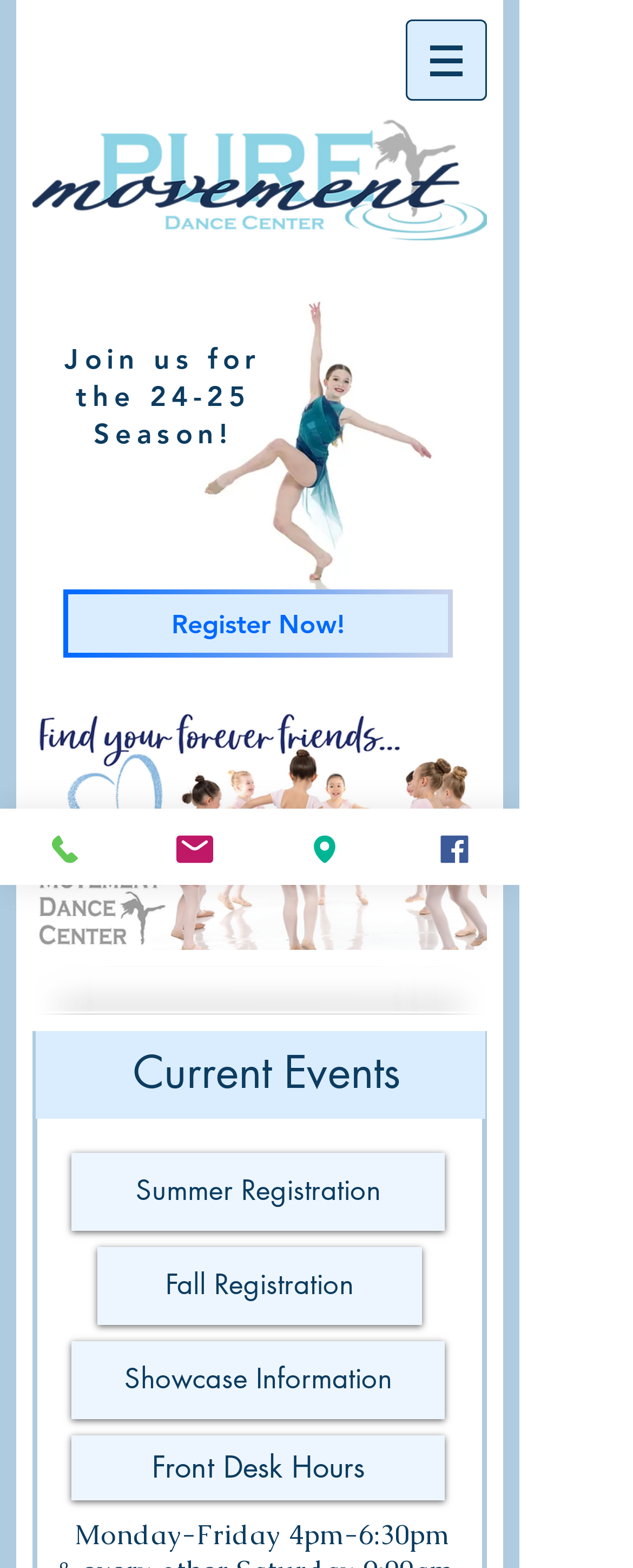Locate the bounding box coordinates of the clickable part needed for the task: "Call the dance center".

[0.0, 0.516, 0.205, 0.564]